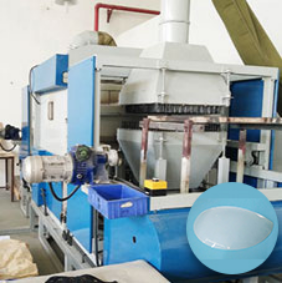Please answer the following question using a single word or phrase: 
What is the purpose of the motor?

To drive the machinery